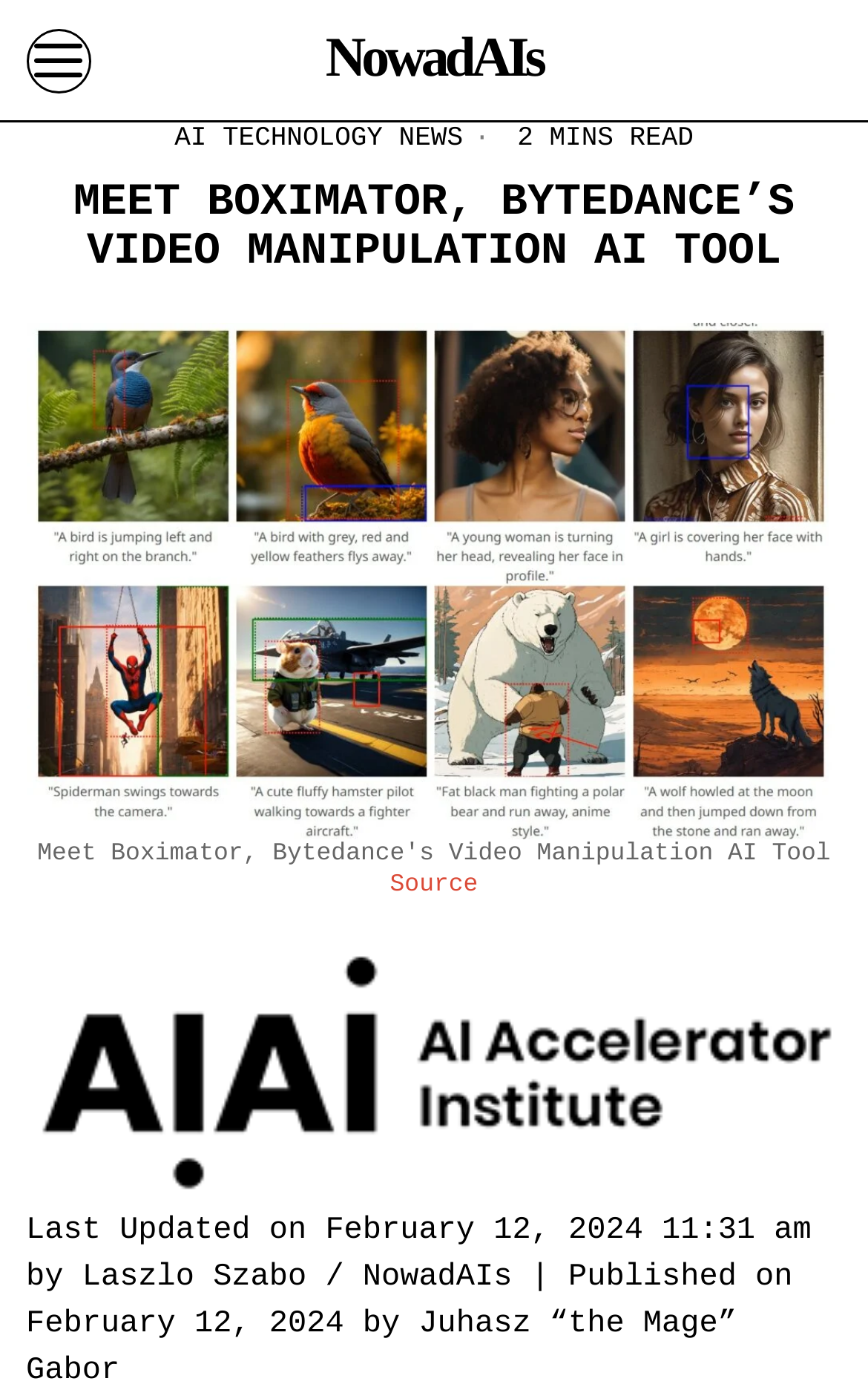Find the bounding box coordinates for the element described here: "alt="AI Accelerator Institute Banner"".

[0.03, 0.683, 0.97, 0.859]